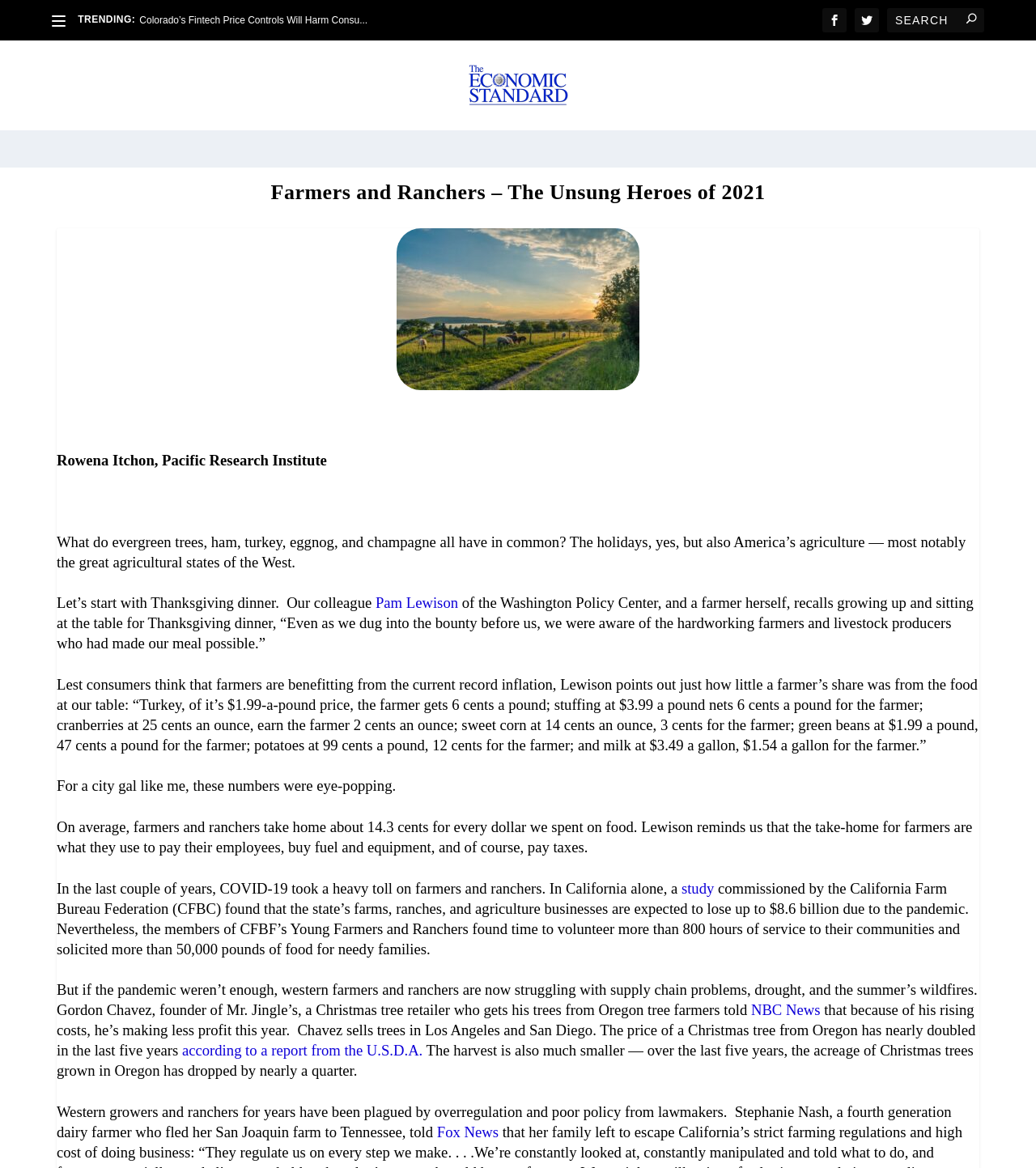Explain the webpage's layout and main content in detail.

This webpage is an article titled "Farmers and Ranchers – The Unsung Heroes of 2021" from The Economic Standard. At the top, there is a navigation bar with several links, including "TRENDING:" and a search bar with a button. Below the navigation bar, there is a large heading with the title of the article.

The article begins with a brief introduction by Rowena Itchon from the Pacific Research Institute, asking what evergreen trees, ham, turkey, eggnog, and champagne have in common, besides being related to the holidays. The answer is America's agriculture, particularly in the western states.

The article then delves into the story of farmers and ranchers, highlighting their hard work and the little they earn from the food they produce. It quotes Pam Lewison from the Washington Policy Center, who shares her experience growing up on a farm and notes that farmers receive only a small percentage of the price of the food they produce.

The article goes on to discuss the challenges faced by farmers and ranchers, including the impact of COVID-19, supply chain problems, drought, and wildfires. It cites a study by the California Farm Bureau Federation, which found that the state's farms, ranches, and agriculture businesses are expected to lose up to $8.6 billion due to the pandemic.

The article also quotes Gordon Chavez, founder of Mr. Jingle's, a Christmas tree retailer, who notes that his rising costs have reduced his profit this year. Additionally, it mentions that the harvest of Christmas trees in Oregon has decreased by nearly a quarter over the last five years.

Finally, the article quotes Stephanie Nash, a fourth-generation dairy farmer who fled her San Joaquin farm to Tennessee, citing overregulation and poor policy from lawmakers as the reason for her departure.